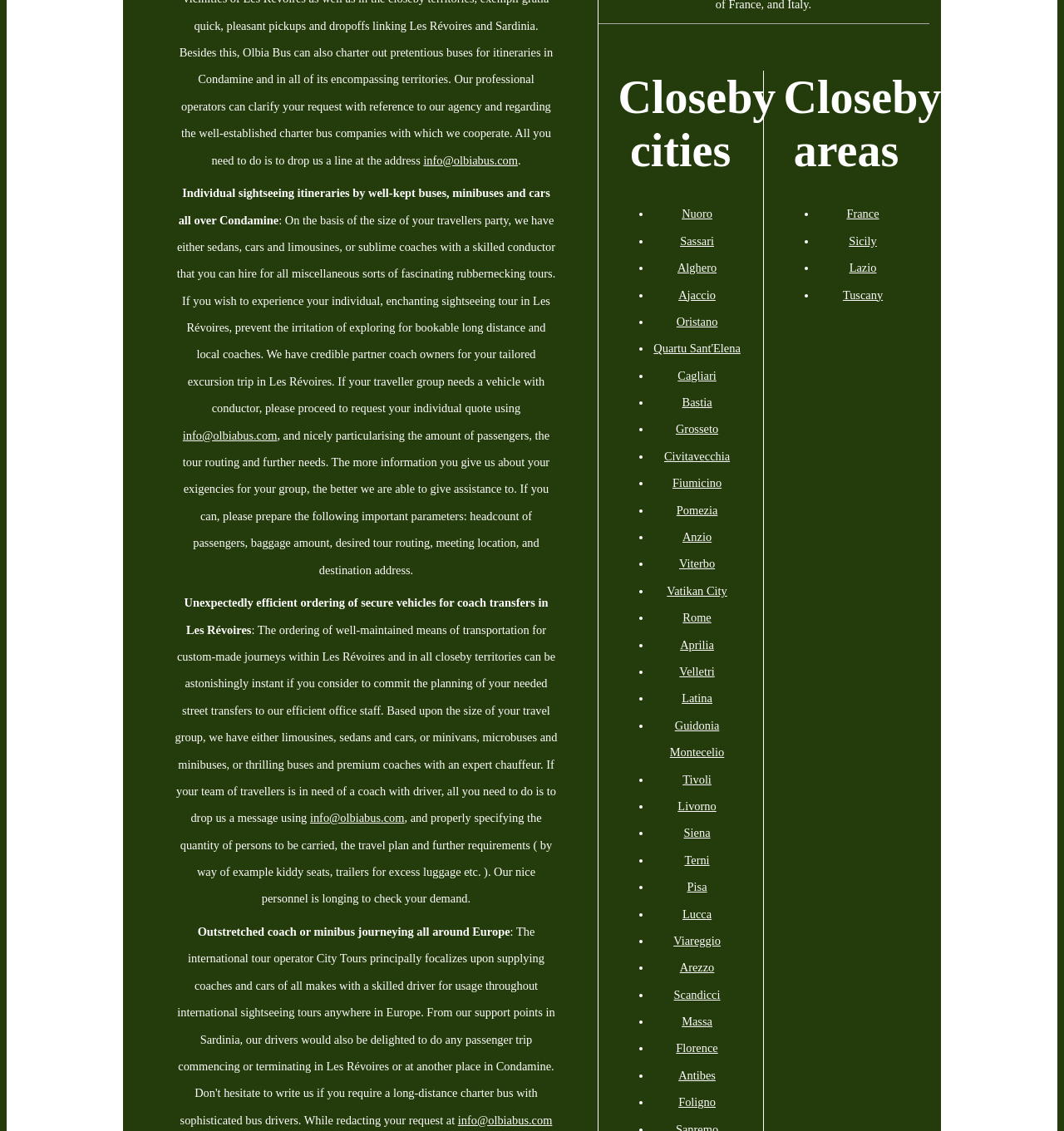Specify the bounding box coordinates (top-left x, top-left y, bottom-right x, bottom-right y) of the UI element in the screenshot that matches this description: Vatikan City

[0.627, 0.516, 0.683, 0.528]